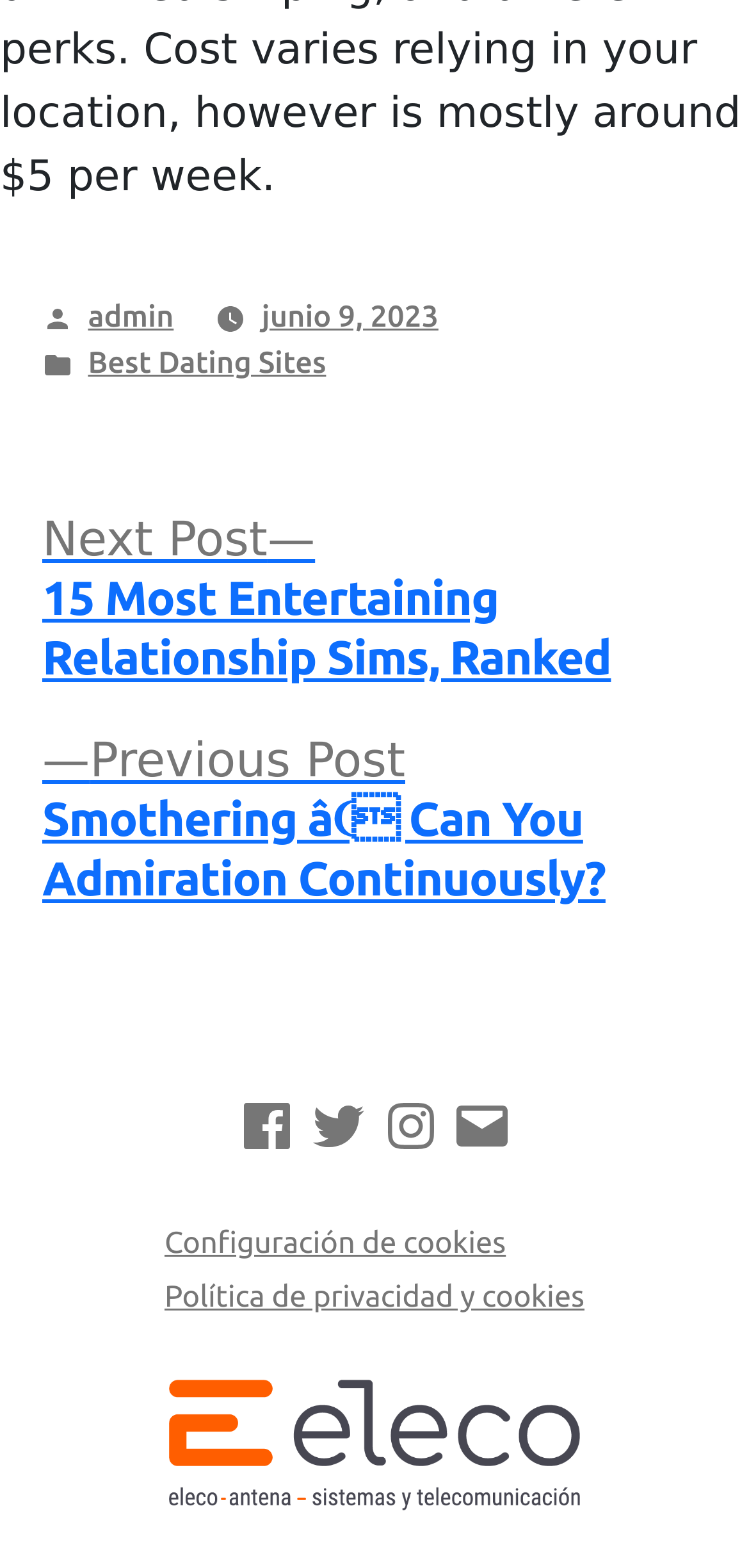Locate the bounding box coordinates of the element's region that should be clicked to carry out the following instruction: "Go to next post". The coordinates need to be four float numbers between 0 and 1, i.e., [left, top, right, bottom].

[0.056, 0.326, 0.816, 0.438]